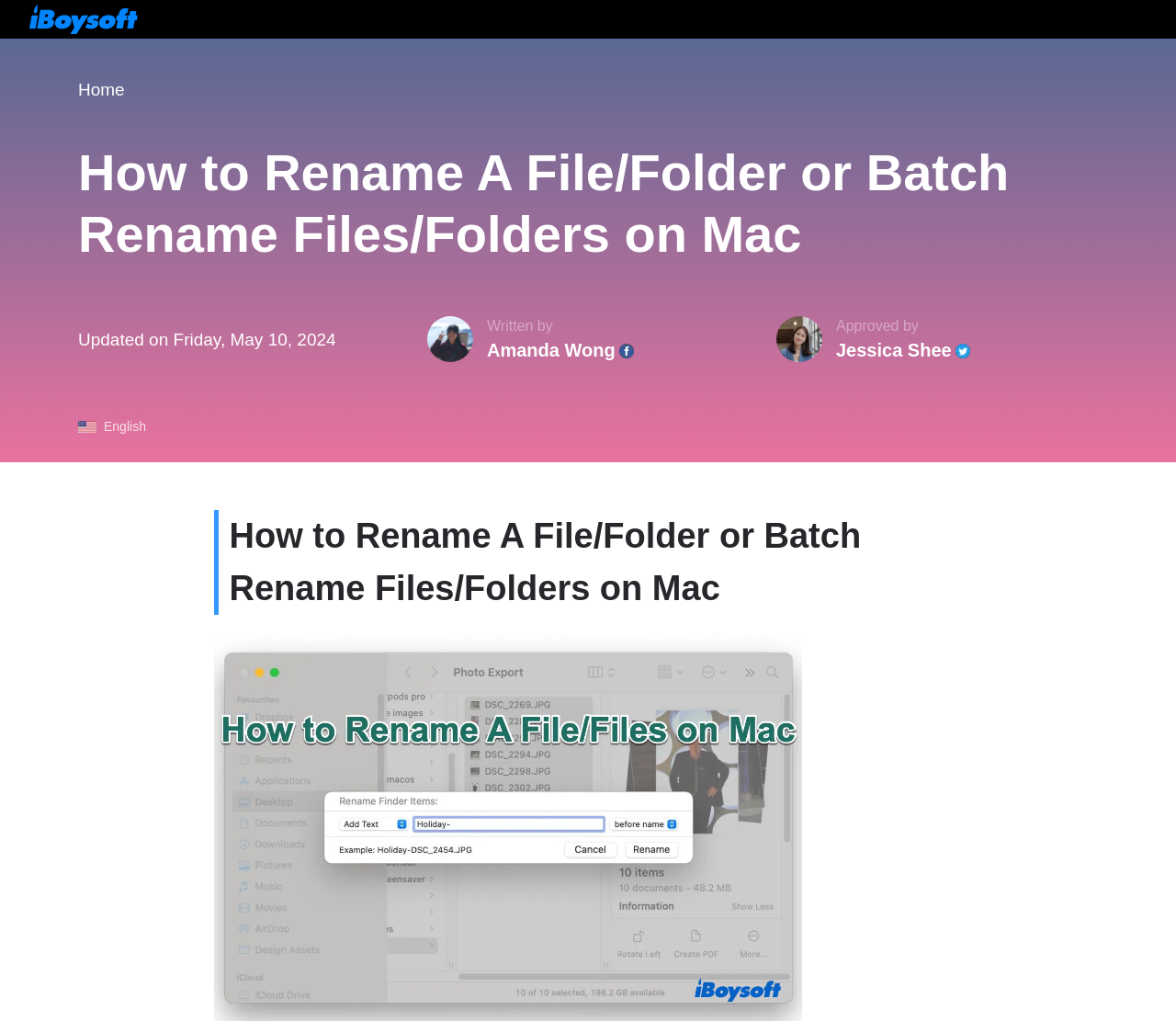Bounding box coordinates must be specified in the format (top-left x, top-left y, bottom-right x, bottom-right y). All values should be floating point numbers between 0 and 1. What are the bounding box coordinates of the UI element described as: parent_node: Approved by

[0.813, 0.333, 0.83, 0.353]